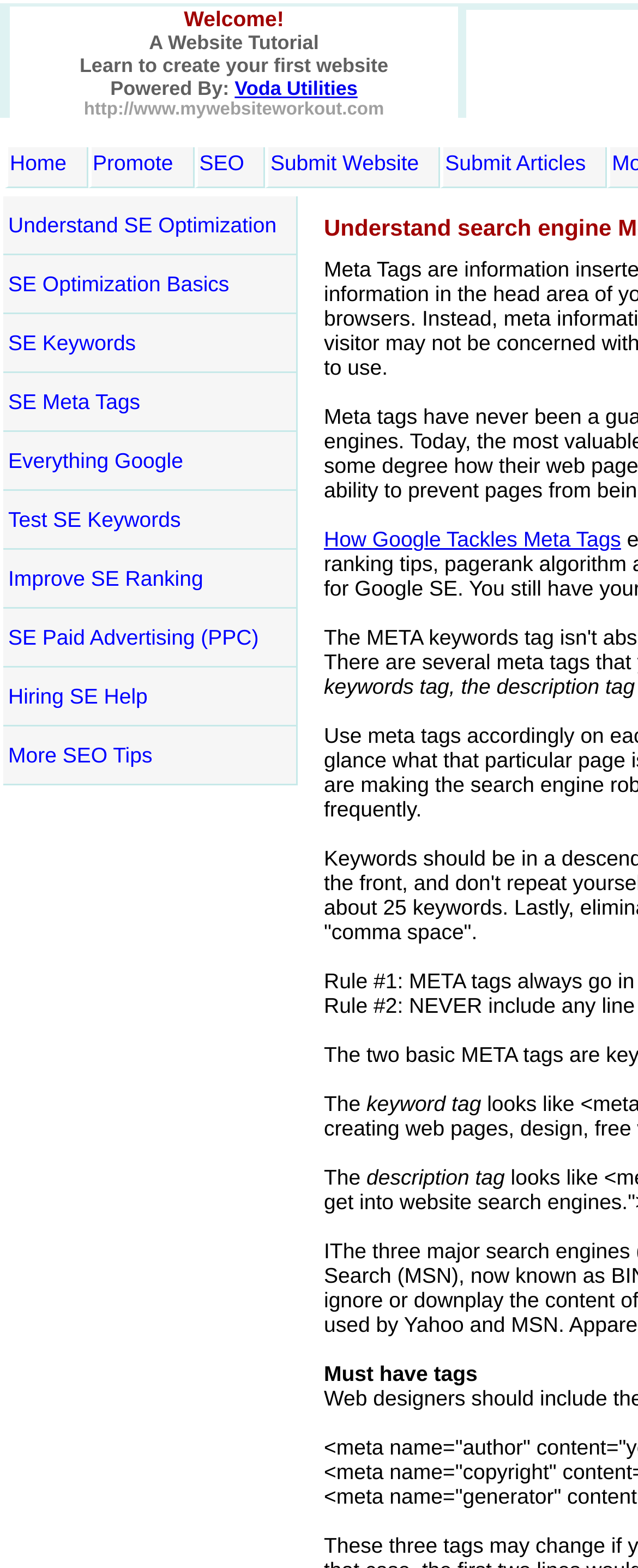Can you specify the bounding box coordinates of the area that needs to be clicked to fulfill the following instruction: "Visit 'Voda Utilities'"?

[0.368, 0.049, 0.56, 0.064]